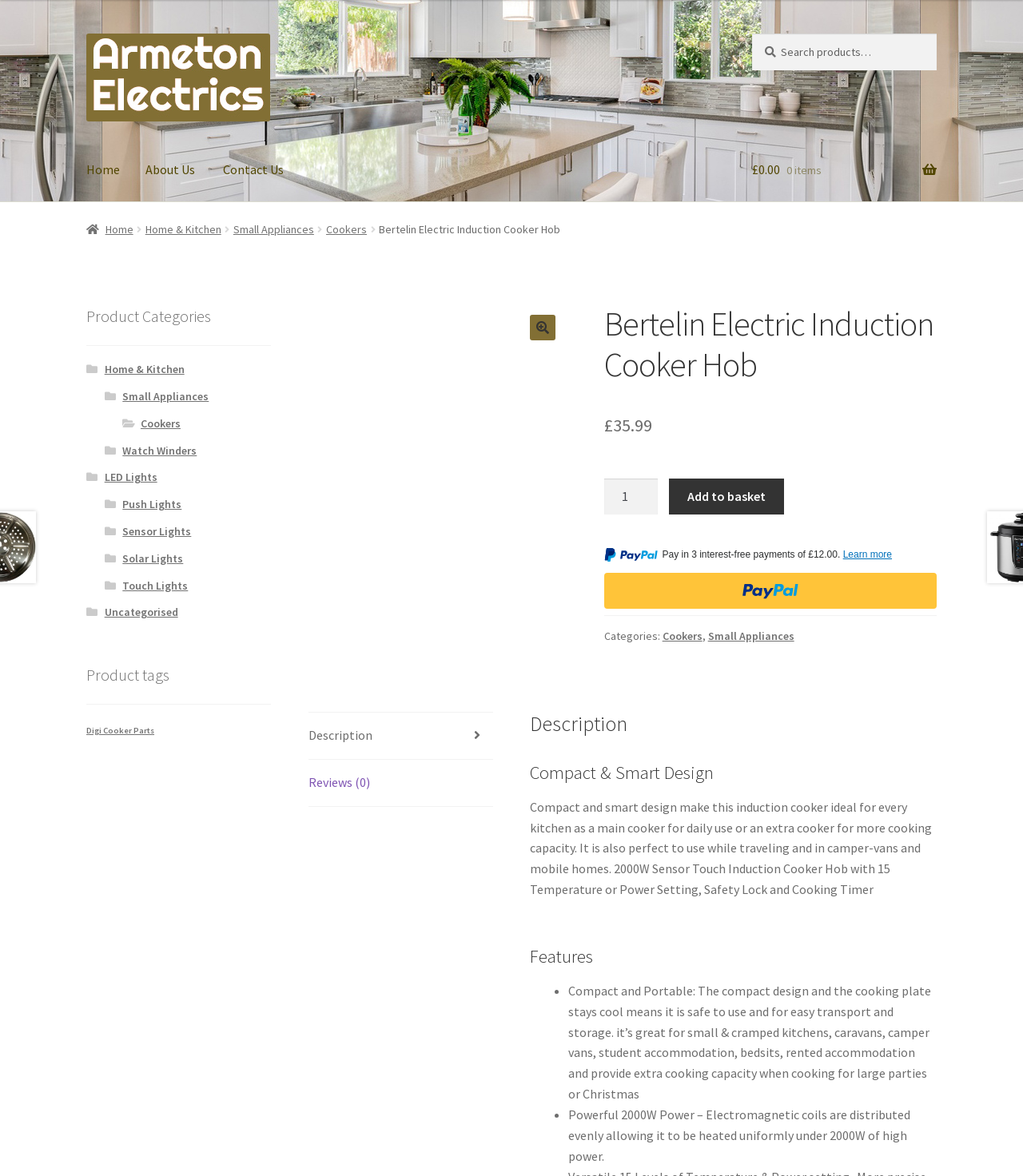Based on the element description "Home", predict the bounding box coordinates of the UI element.

[0.072, 0.119, 0.13, 0.171]